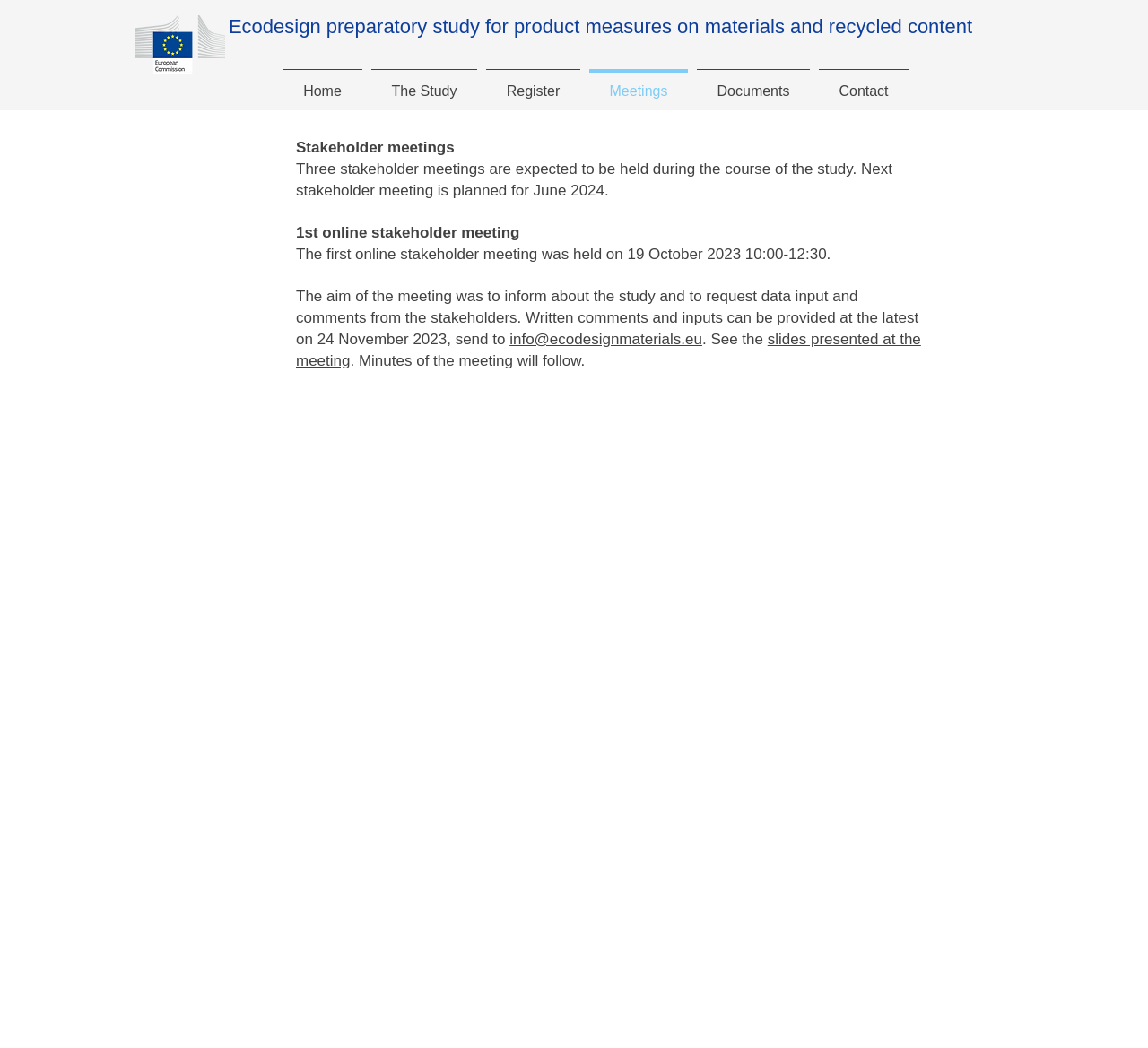Based on the element description The Study, identify the bounding box of the UI element in the given webpage screenshot. The coordinates should be in the format (top-left x, top-left y, bottom-right x, bottom-right y) and must be between 0 and 1.

[0.32, 0.066, 0.42, 0.092]